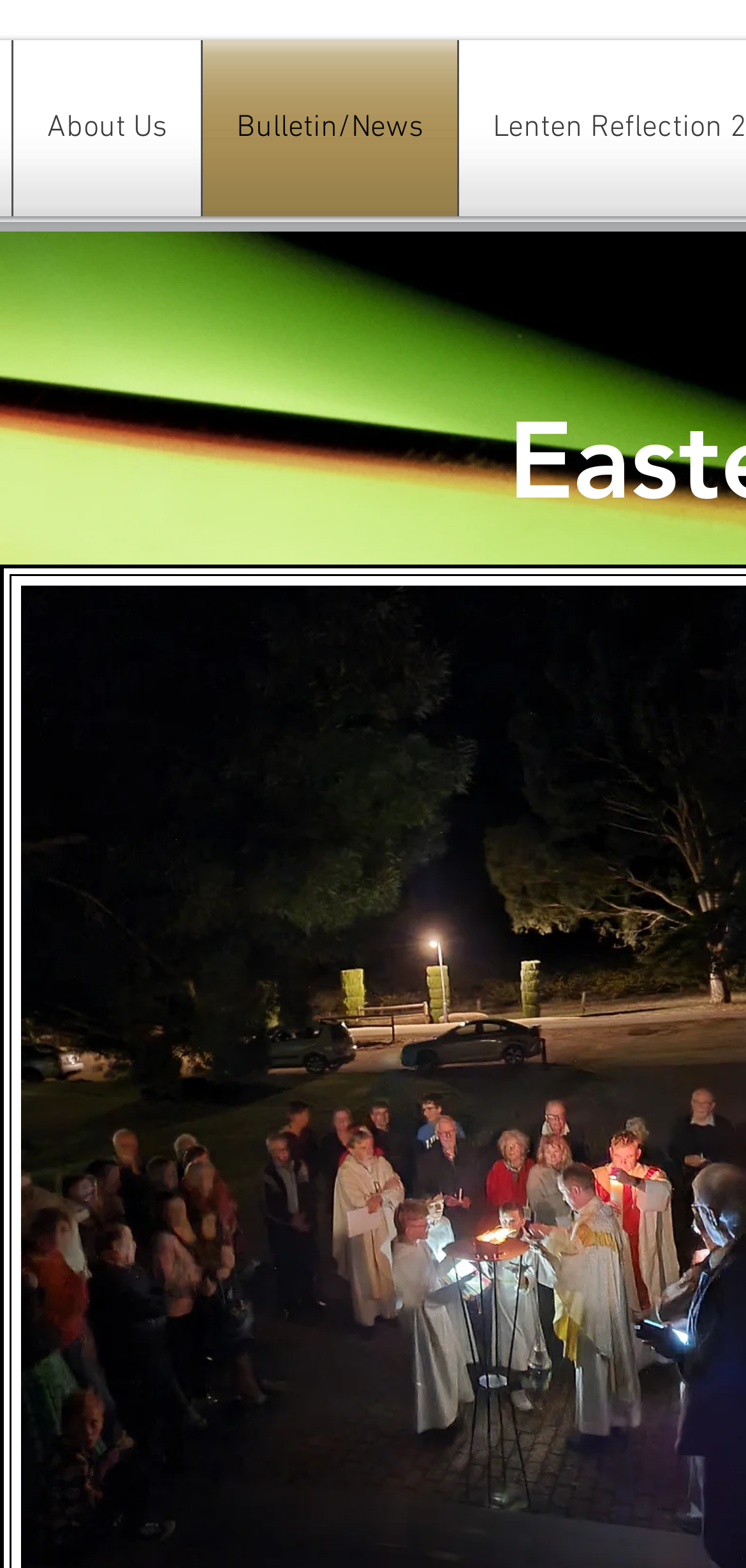Determine the bounding box coordinates (top-left x, top-left y, bottom-right x, bottom-right y) of the UI element described in the following text: Bulletin/News

[0.272, 0.026, 0.613, 0.138]